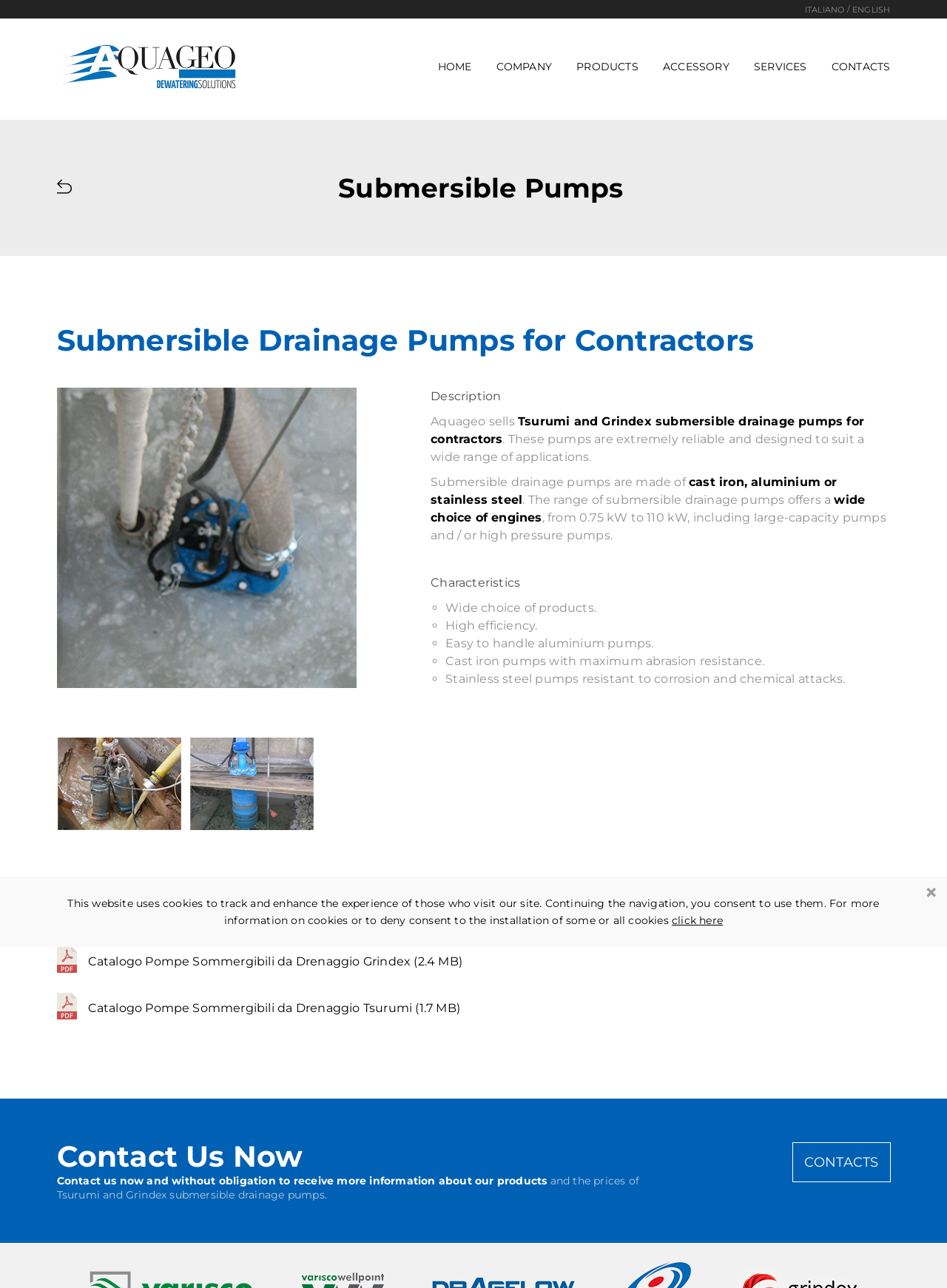Please identify the bounding box coordinates of the region to click in order to complete the given instruction: "View submersible drainage pumps products". The coordinates should be four float numbers between 0 and 1, i.e., [left, top, right, bottom].

[0.609, 0.046, 0.674, 0.06]